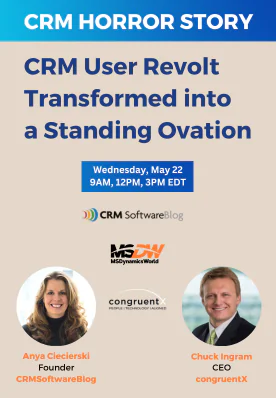Please respond to the question using a single word or phrase:
Who are the two speakers featured?

Anya Ciecierski and Chuck Ingram